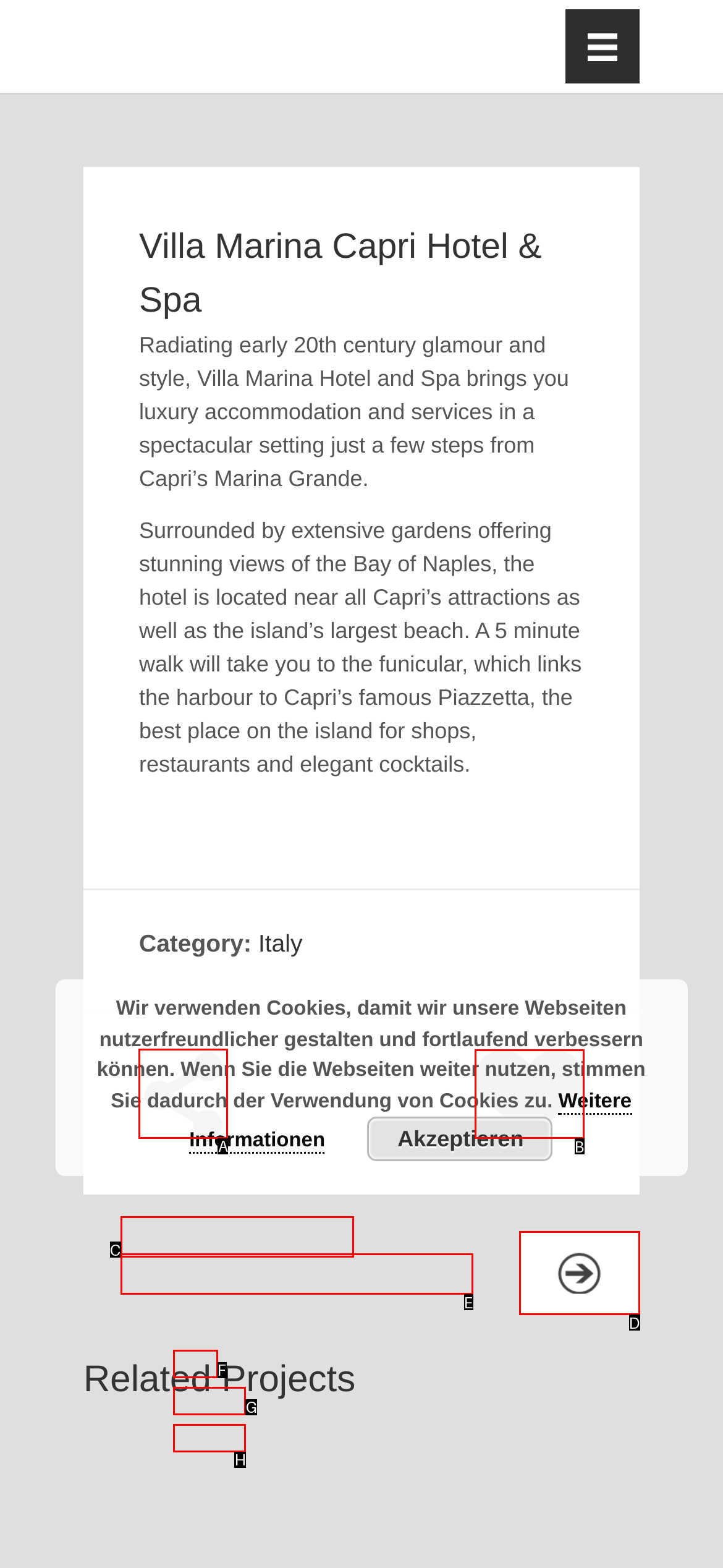Determine which UI element I need to click to achieve the following task: Share this page Provide your answer as the letter of the selected option.

A